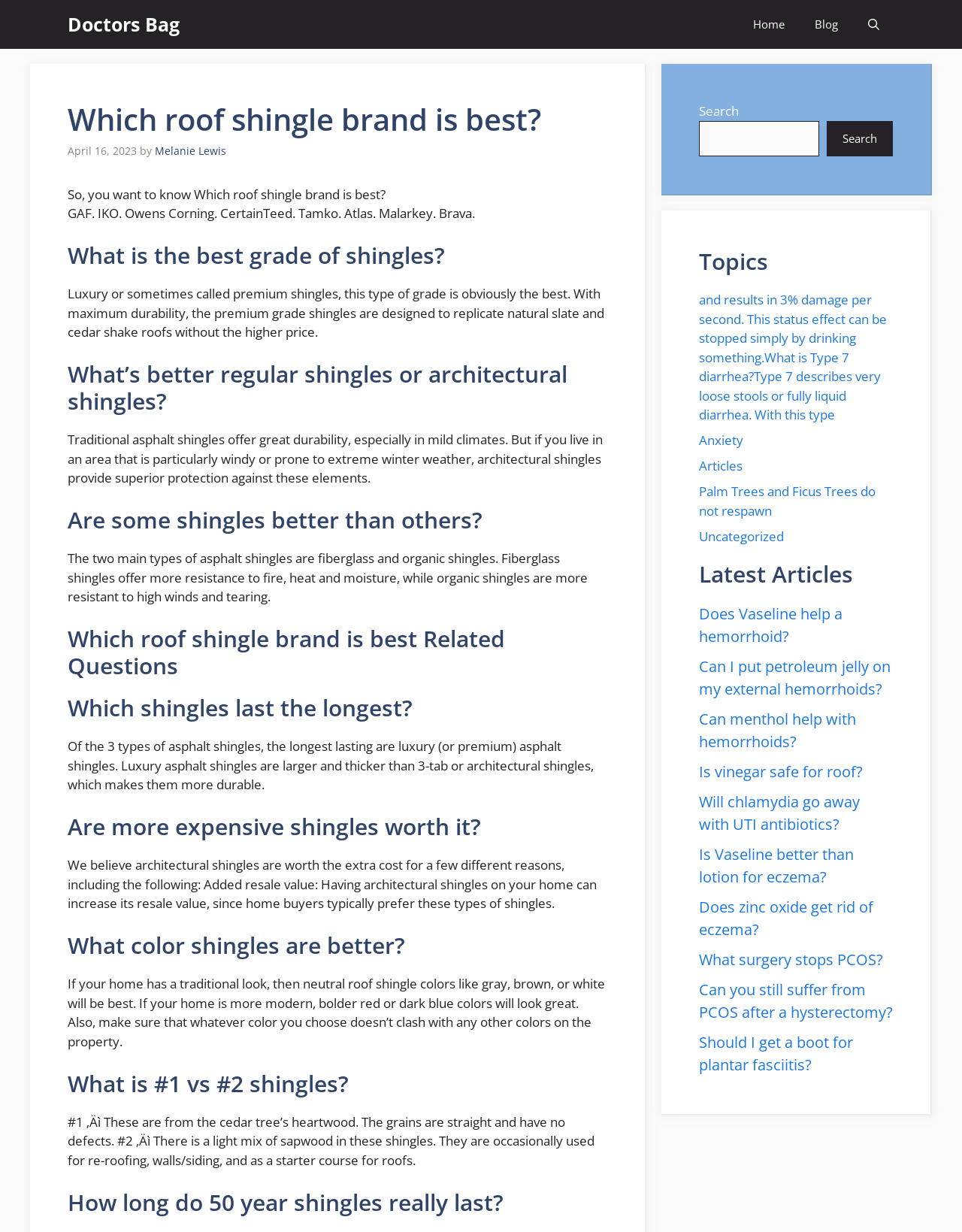Please locate the bounding box coordinates for the element that should be clicked to achieve the following instruction: "Click on the 'Blog' link". Ensure the coordinates are given as four float numbers between 0 and 1, i.e., [left, top, right, bottom].

[0.831, 0.0, 0.887, 0.04]